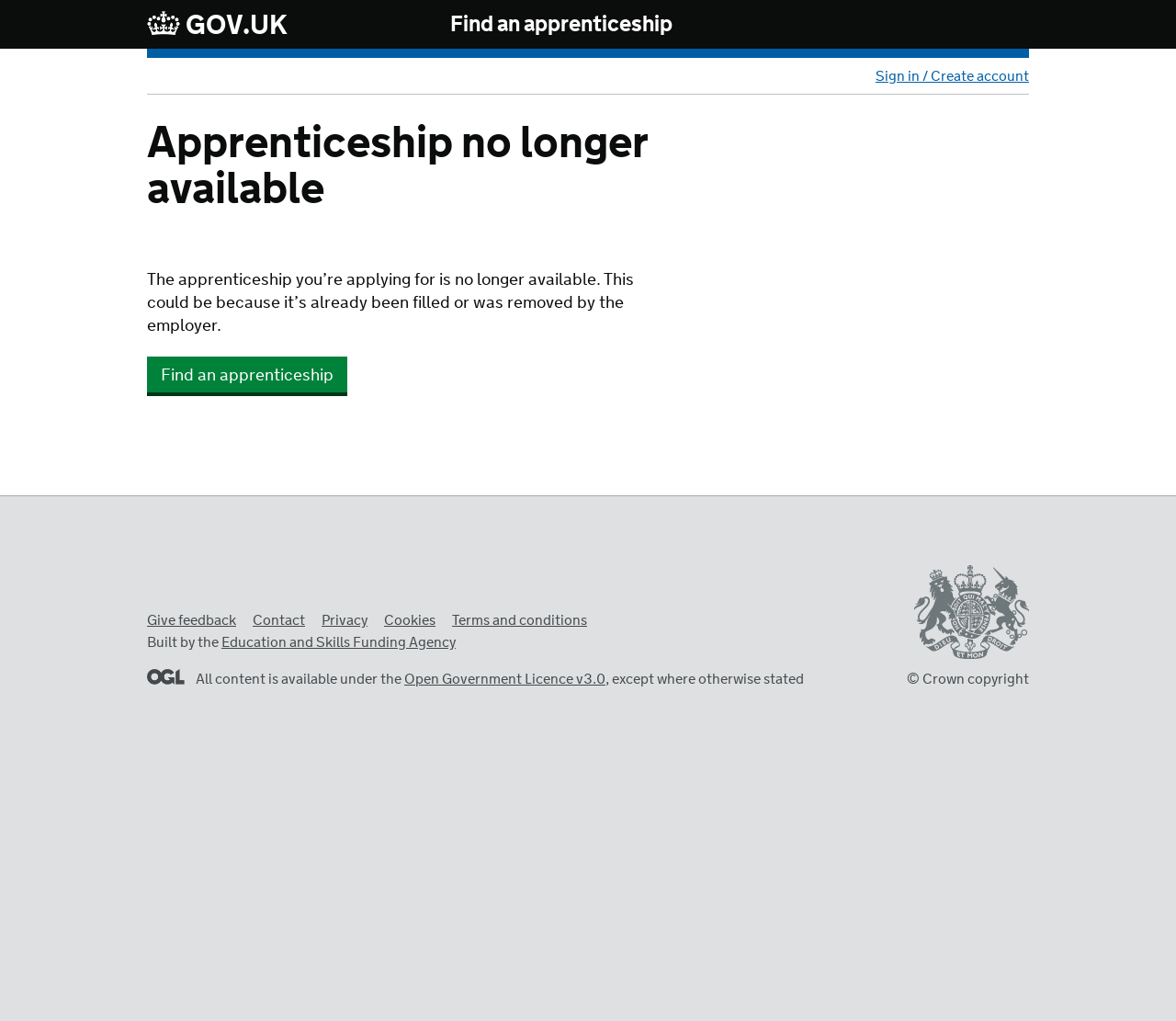What happened to the apprenticeship being applied for?
Give a comprehensive and detailed explanation for the question.

The webpage displays a message stating 'The apprenticeship you’re applying for is no longer available. This could be because it’s already been filled or was removed by the employer.' This indicates that the apprenticeship being applied for is no longer available.